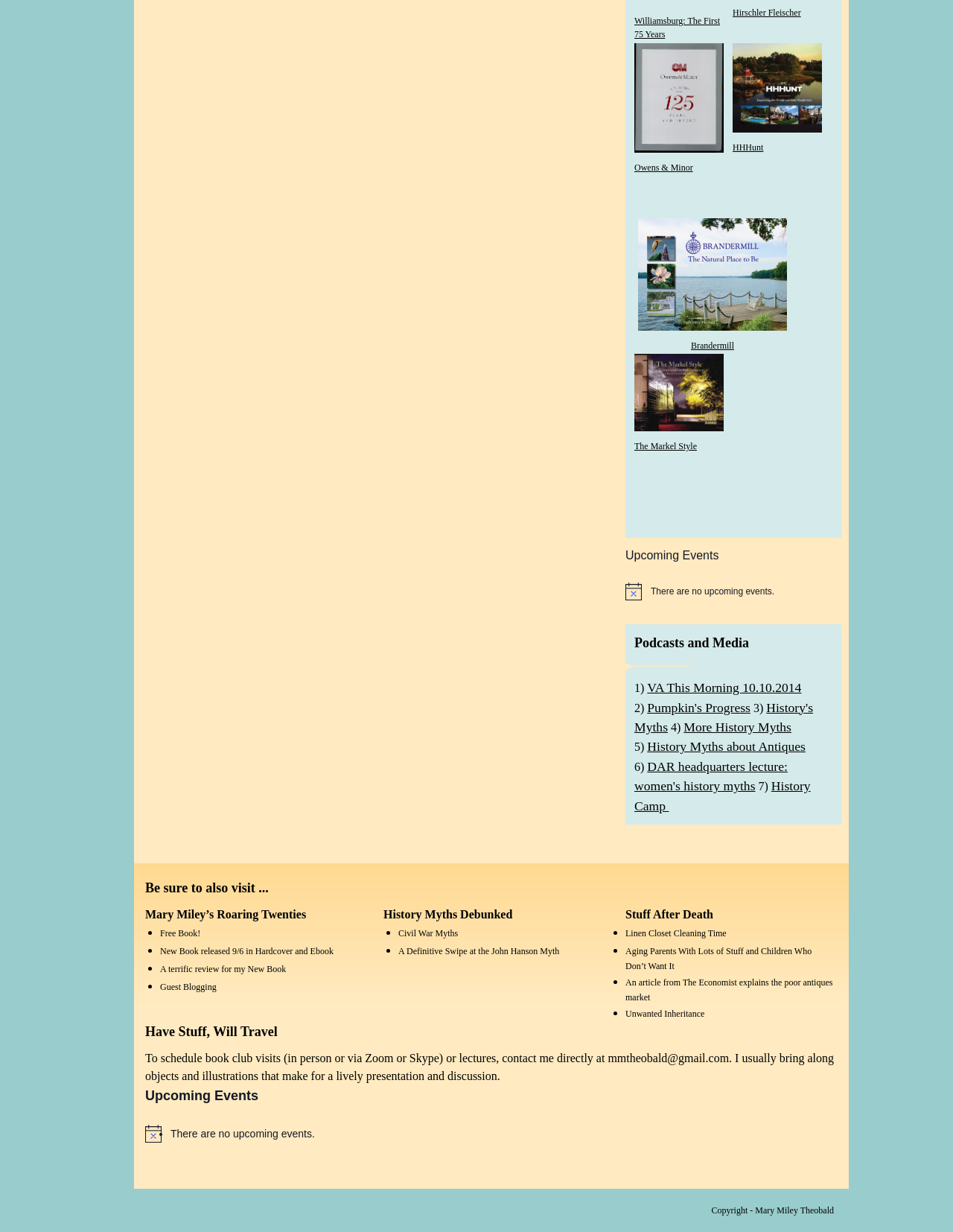Please determine the bounding box coordinates for the element that should be clicked to follow these instructions: "Read the 'Podcasts and Media' section".

[0.656, 0.514, 0.873, 0.544]